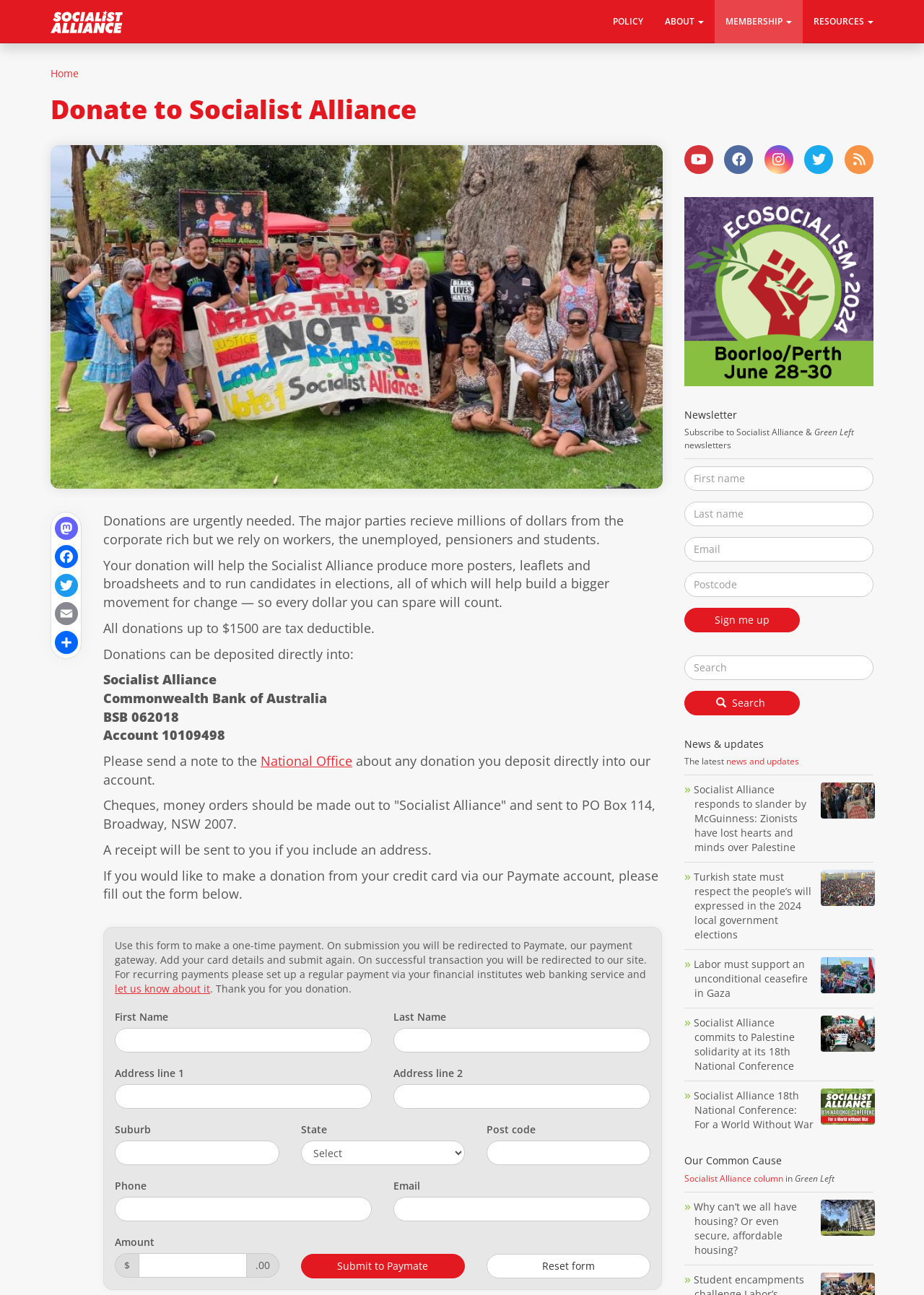Write a detailed summary of the webpage.

This webpage is about the Socialist Alliance, a political organization focused on ecosocialism. At the top, there is a navigation menu with links to "Home", "POLICY", "ABOUT", "MEMBERSHIP", and "RESOURCES". Below the navigation menu, there is a heading that reads "Home Donate to Socialist Alliance".

The main content of the page is divided into two sections. On the left side, there is a large image that takes up most of the space. On the right side, there is a section with text and a donation form. The text explains the importance of donations to the Socialist Alliance, stating that they rely on workers, the unemployed, pensioners, and students, unlike major parties that receive millions of dollars from corporate rich. It also outlines how donations will be used to produce more posters, leaflets, and broadsheets, and to run candidates in elections.

The donation form is below the text, where users can enter their personal information, including first name, last name, address, suburb, state, post code, phone, and email. There is also a field to enter the donation amount, with a minimum value of 0. The form has two buttons, "Submit to Paymate" and "Reset form".

At the bottom of the page, there are links to subscribe to the Socialist Alliance's YouTube channel, Facebook, Instagram, Twitter, and RSS Feed. There is also a section for the newsletter, where users can subscribe to receive updates from the Socialist Alliance and Green Left.